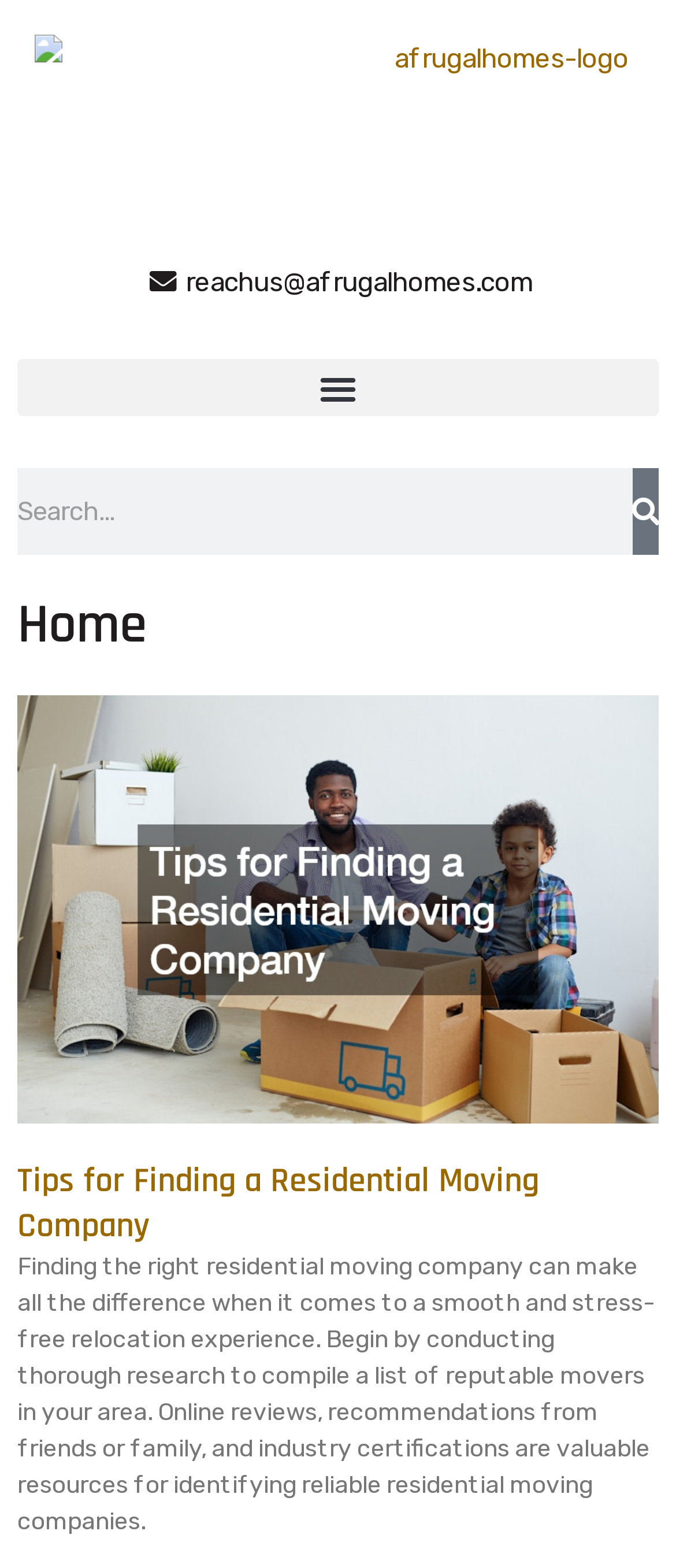What is the topic of the article on the webpage?
Answer the question with a single word or phrase, referring to the image.

Residential Moving Company